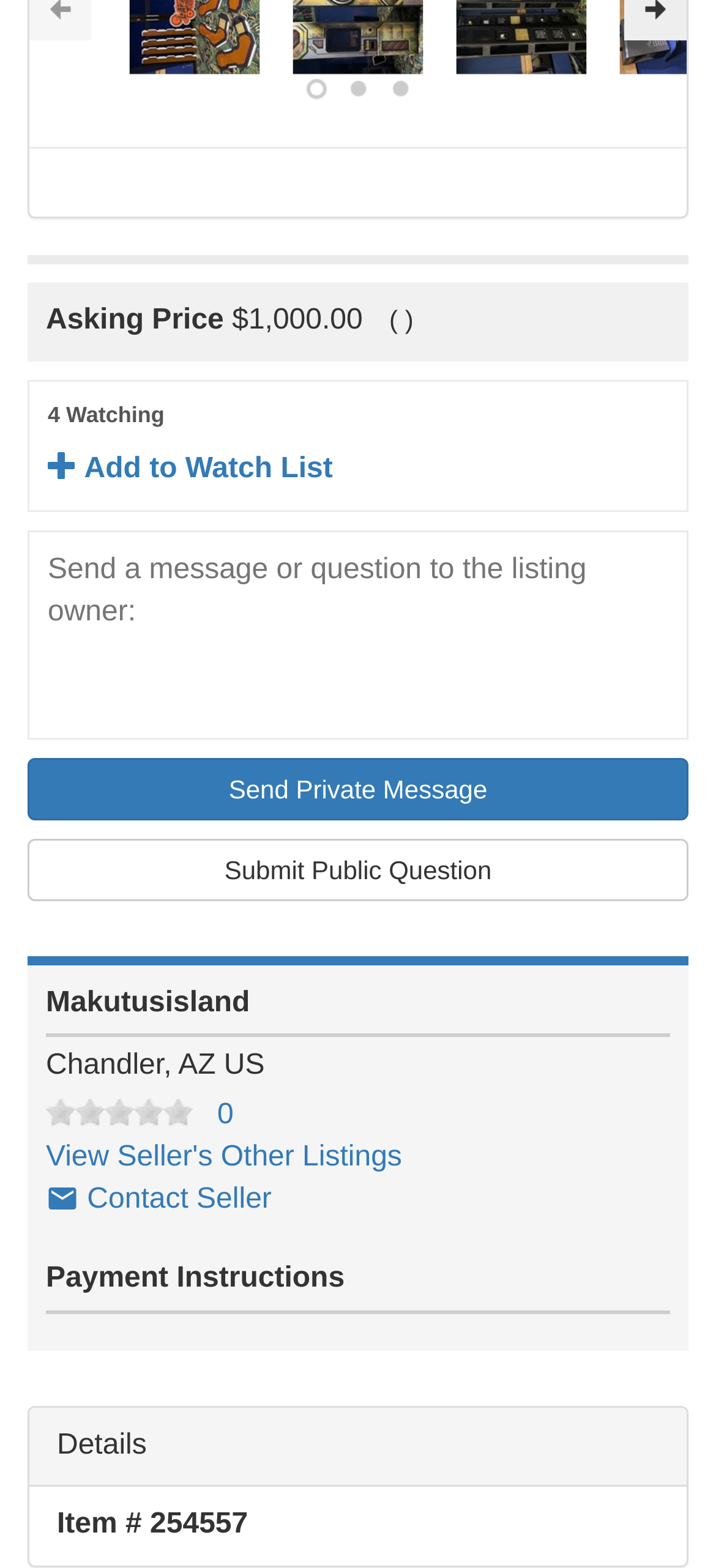Please identify the bounding box coordinates of the clickable element to fulfill the following instruction: "Click the Home link". The coordinates should be four float numbers between 0 and 1, i.e., [left, top, right, bottom].

None